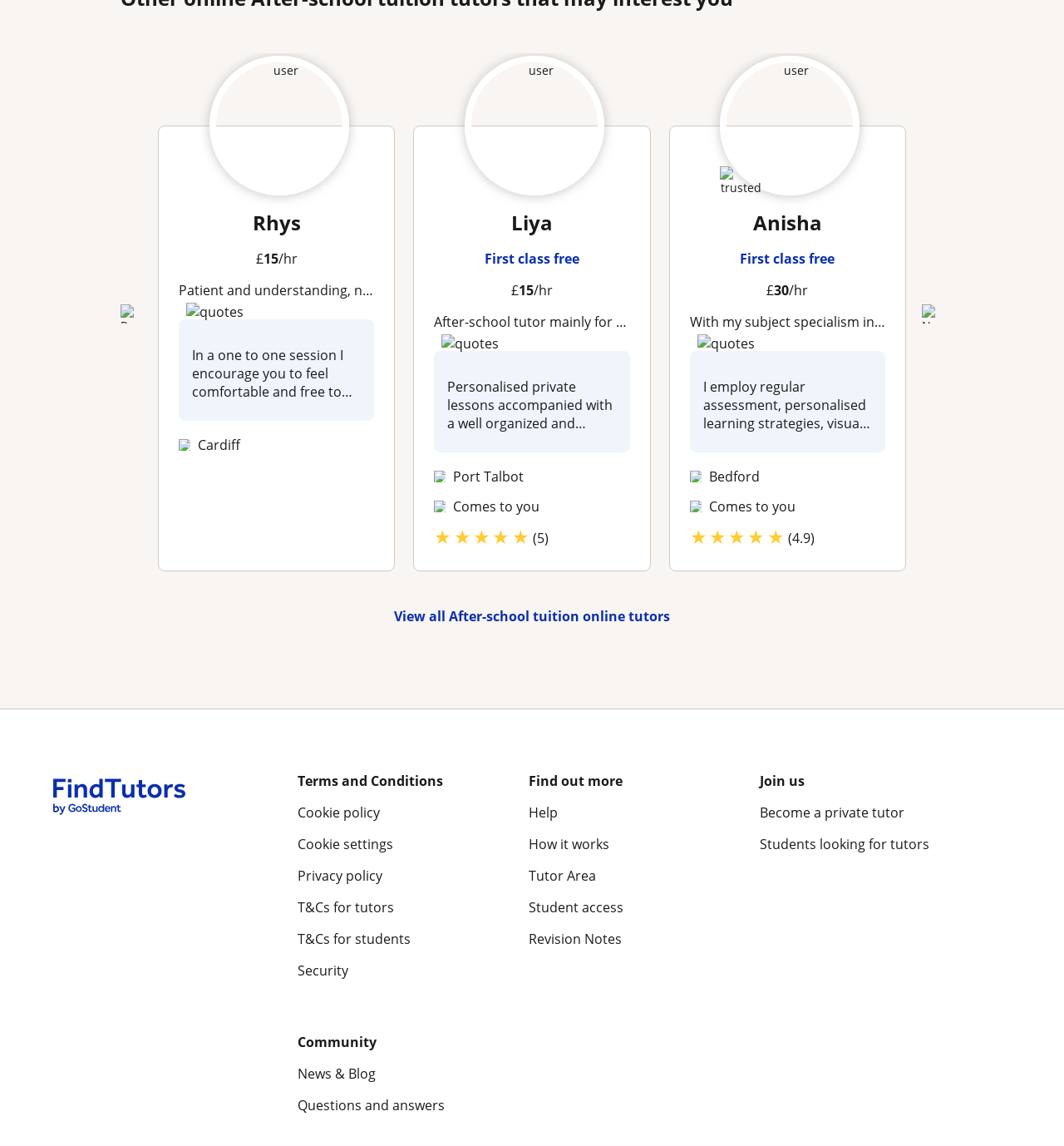Find the bounding box coordinates for the area you need to click to carry out the instruction: "Go to FindTutors homepage". The coordinates should be four float numbers between 0 and 1, indicated as [left, top, right, bottom].

[0.05, 0.673, 0.174, 0.721]